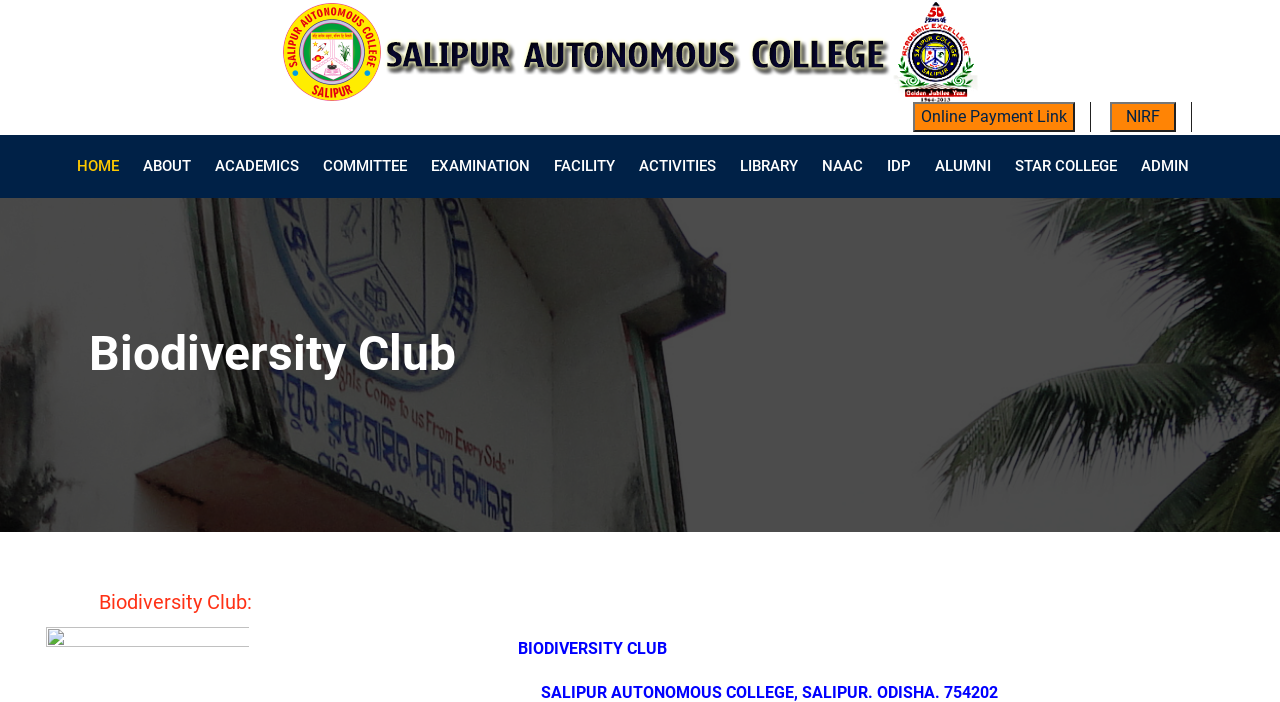Identify the bounding box coordinates of the area that should be clicked in order to complete the given instruction: "click the Online Payment Link". The bounding box coordinates should be four float numbers between 0 and 1, i.e., [left, top, right, bottom].

[0.713, 0.152, 0.839, 0.179]